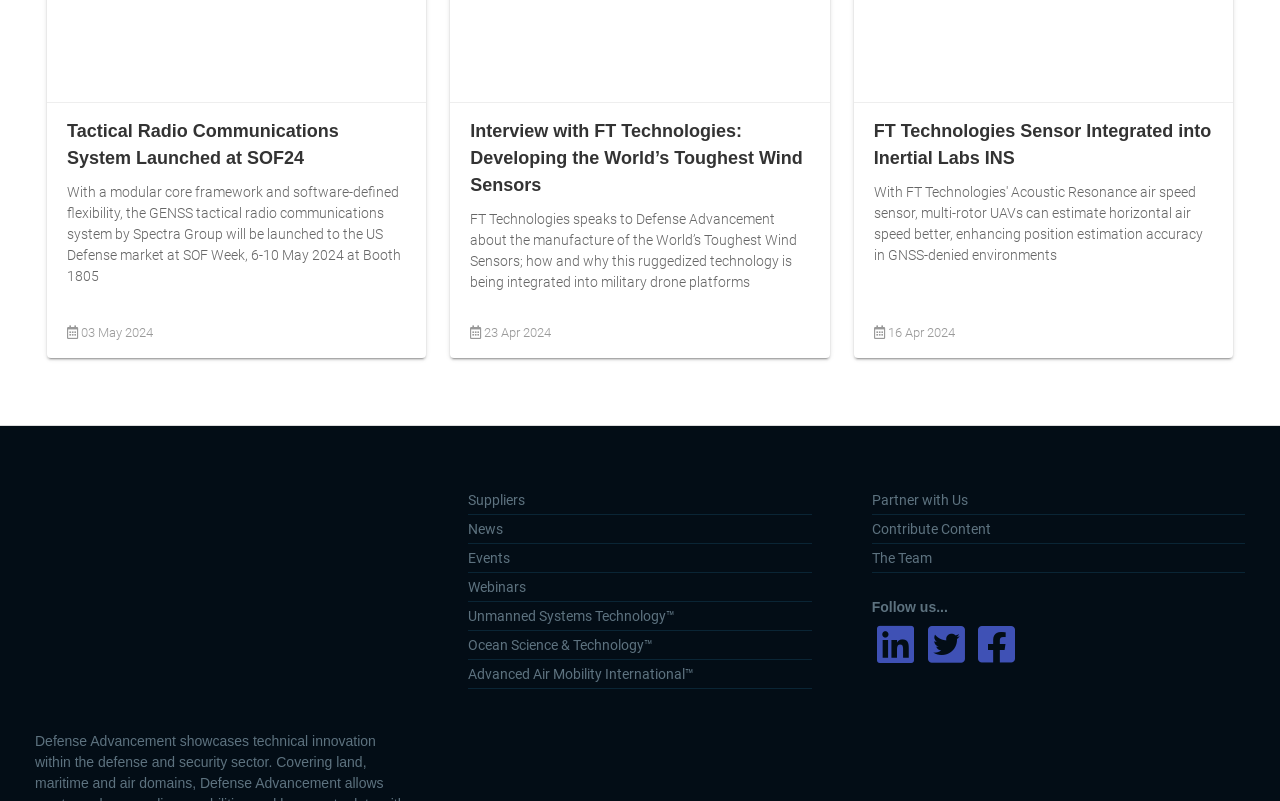Predict the bounding box coordinates of the area that should be clicked to accomplish the following instruction: "Visit Unmanned Systems Technology page". The bounding box coordinates should consist of four float numbers between 0 and 1, i.e., [left, top, right, bottom].

[0.366, 0.752, 0.634, 0.788]